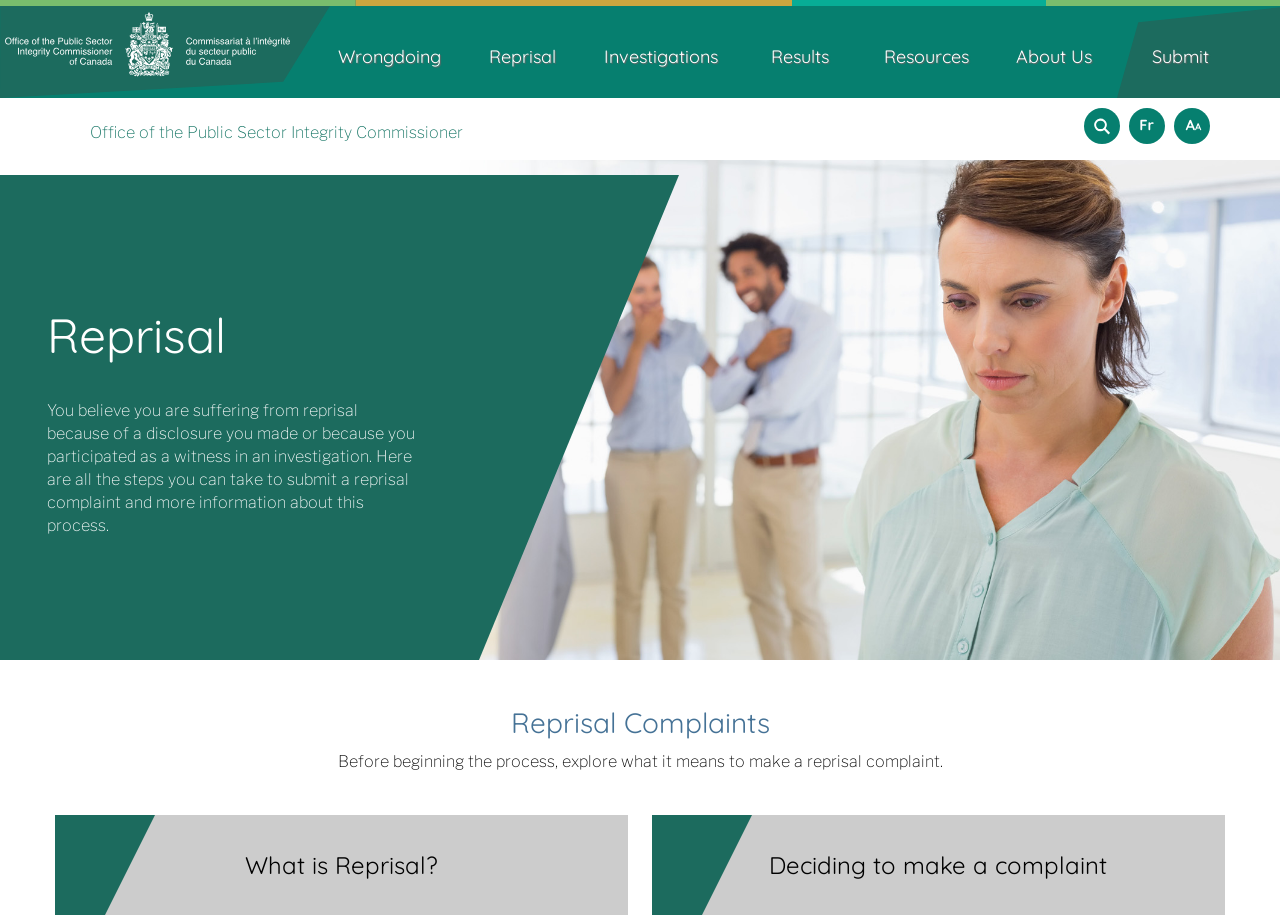What is the main navigation menu?
Use the image to give a comprehensive and detailed response to the question.

The main navigation menu is located at the top of the webpage and consists of seven menu items: Wrongdoing, Reprisal, Investigations, Results, Resources, About Us, and Submit. These menu items are horizontally aligned and have a popup menu associated with each item.